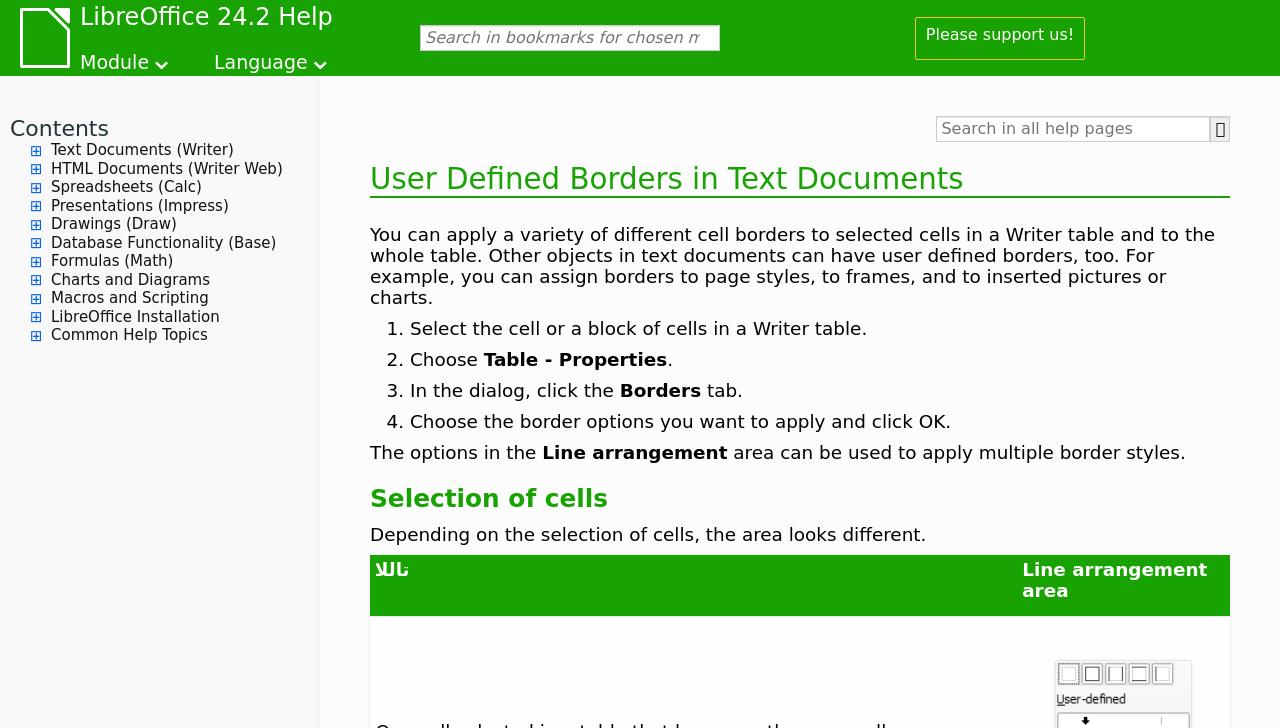Consider the image and give a detailed and elaborate answer to the question: 
What happens when you select a block of cells in a Writer table?

When you select a block of cells in a Writer table, you can apply borders to those cells. This is indicated by the first step in the instructions, which says 'Select the cell or a block of cells in a Writer table.' This implies that selecting a block of cells is a prerequisite for applying borders.